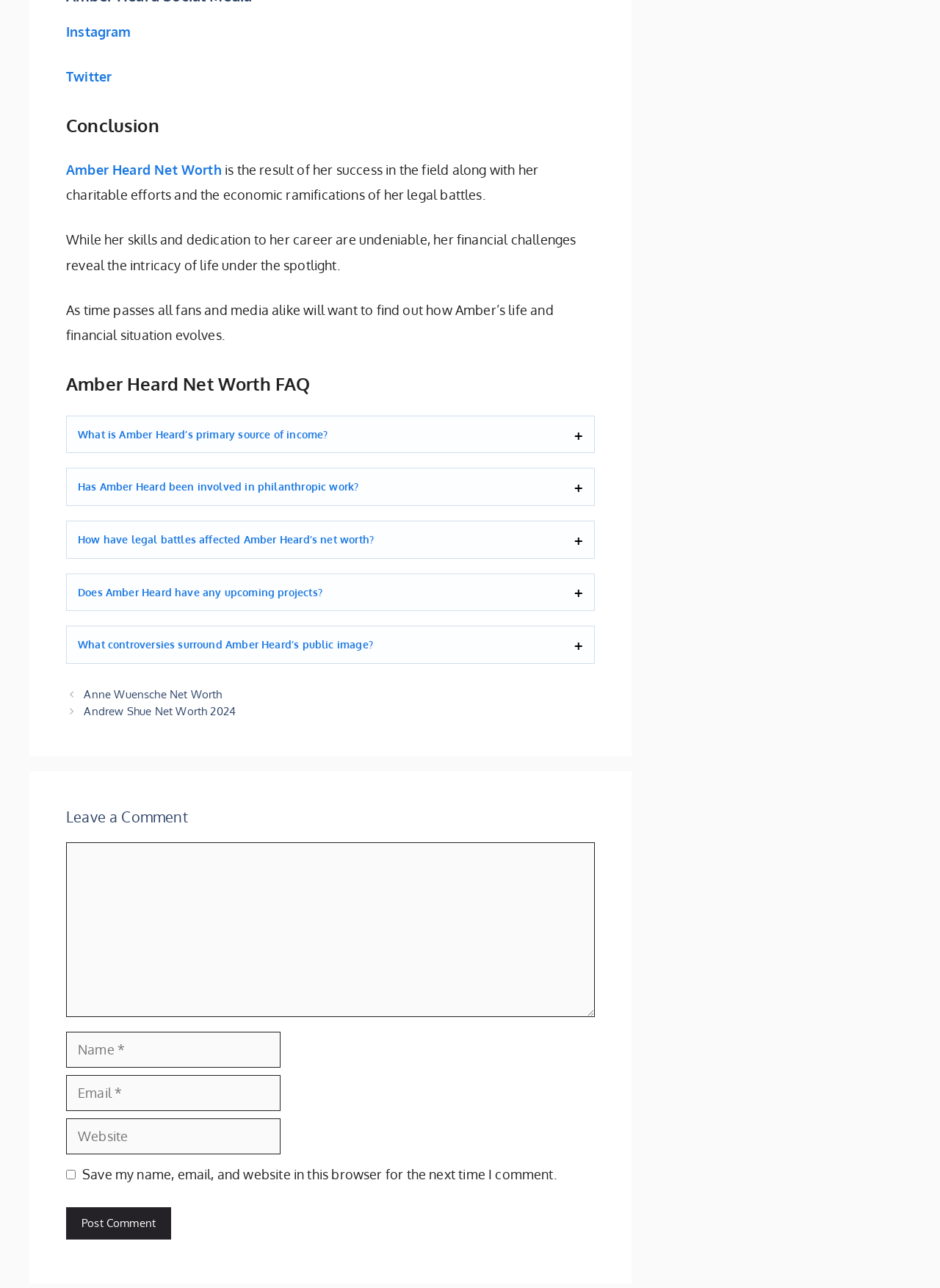Locate the bounding box coordinates of the element I should click to achieve the following instruction: "Visit Anne Wuensche Net Worth".

[0.089, 0.533, 0.236, 0.545]